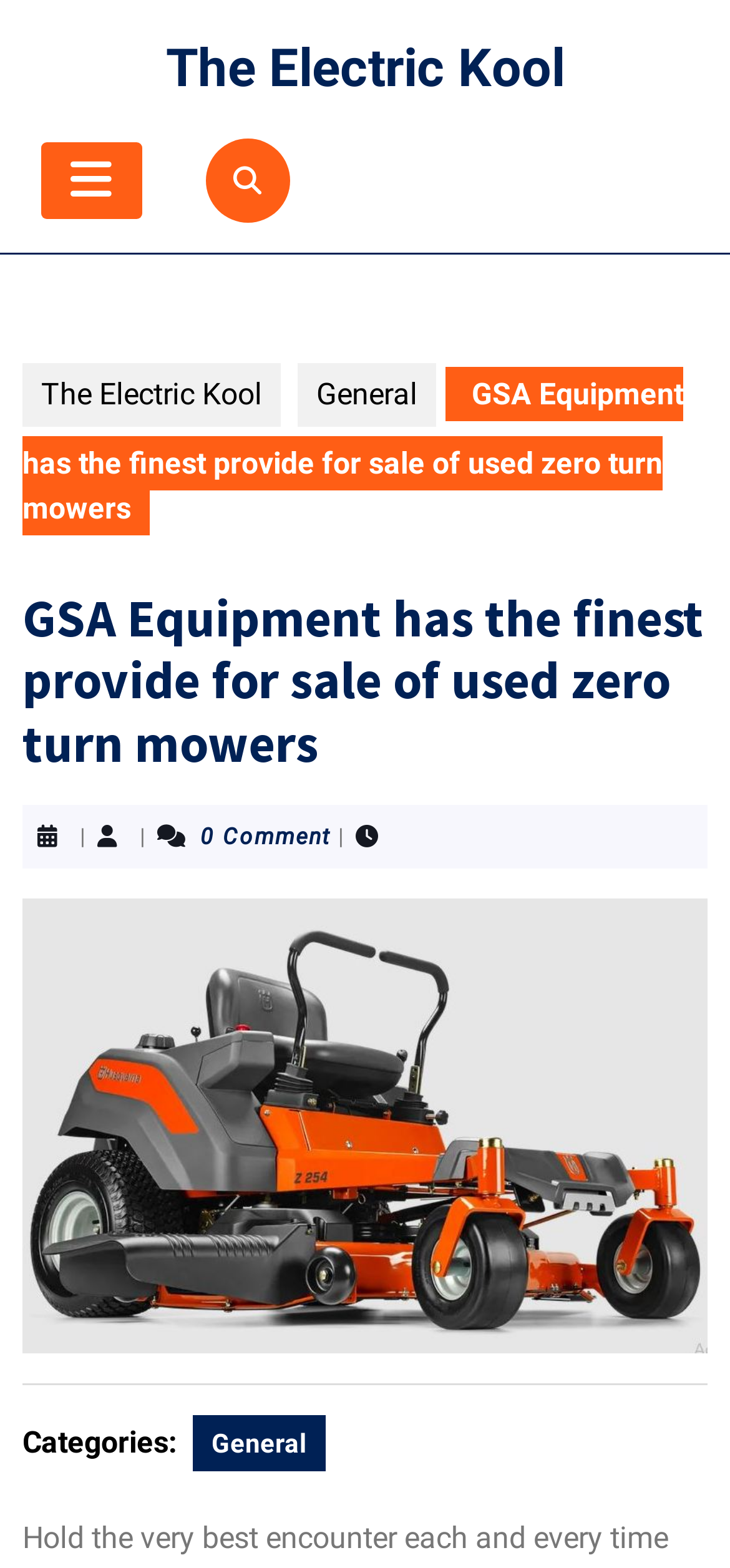What is the orientation of the separator element on this webpage?
Refer to the screenshot and respond with a concise word or phrase.

Horizontal